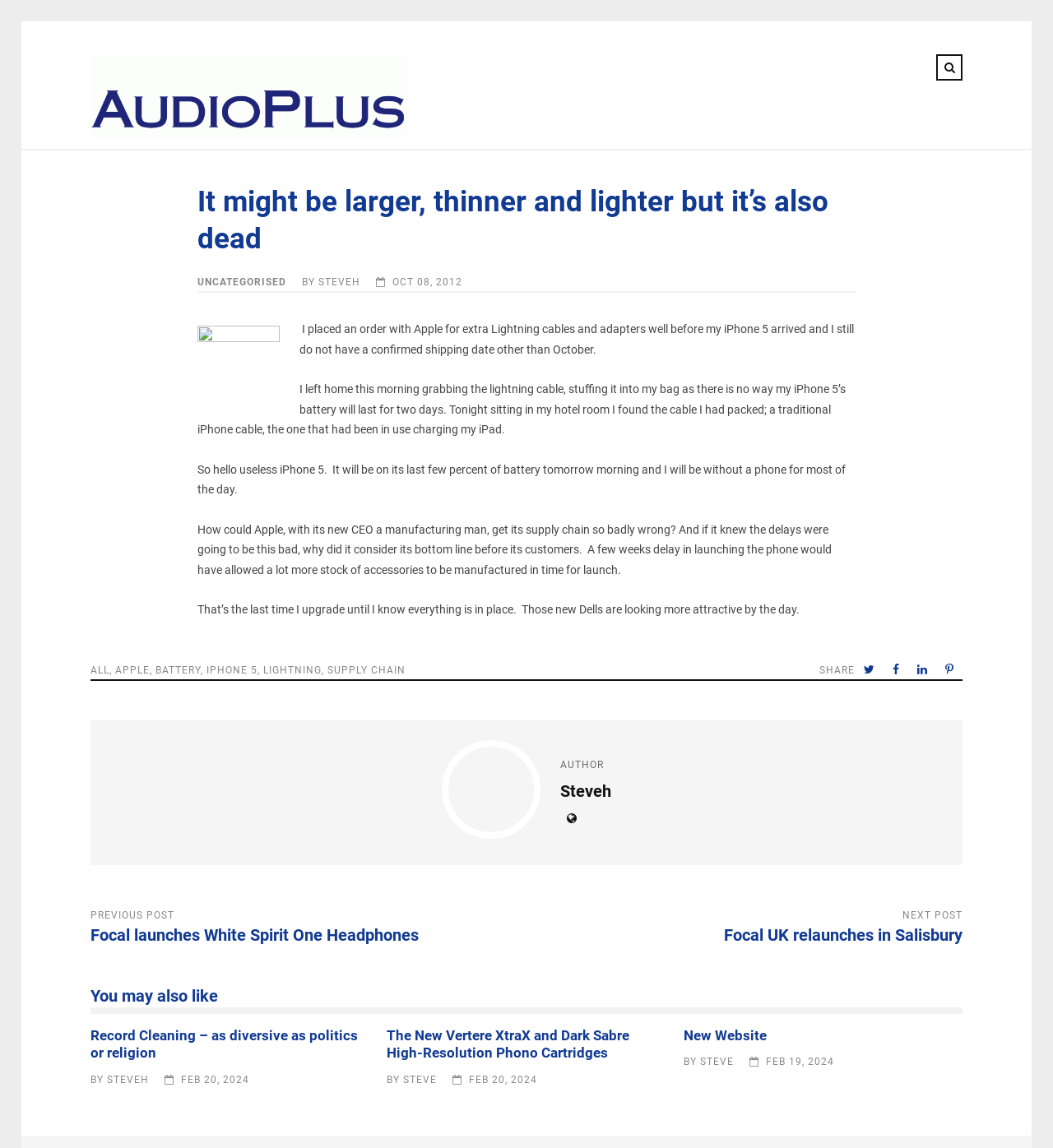Generate the text content of the main heading of the webpage.

It might be larger, thinner and lighter but it’s also dead